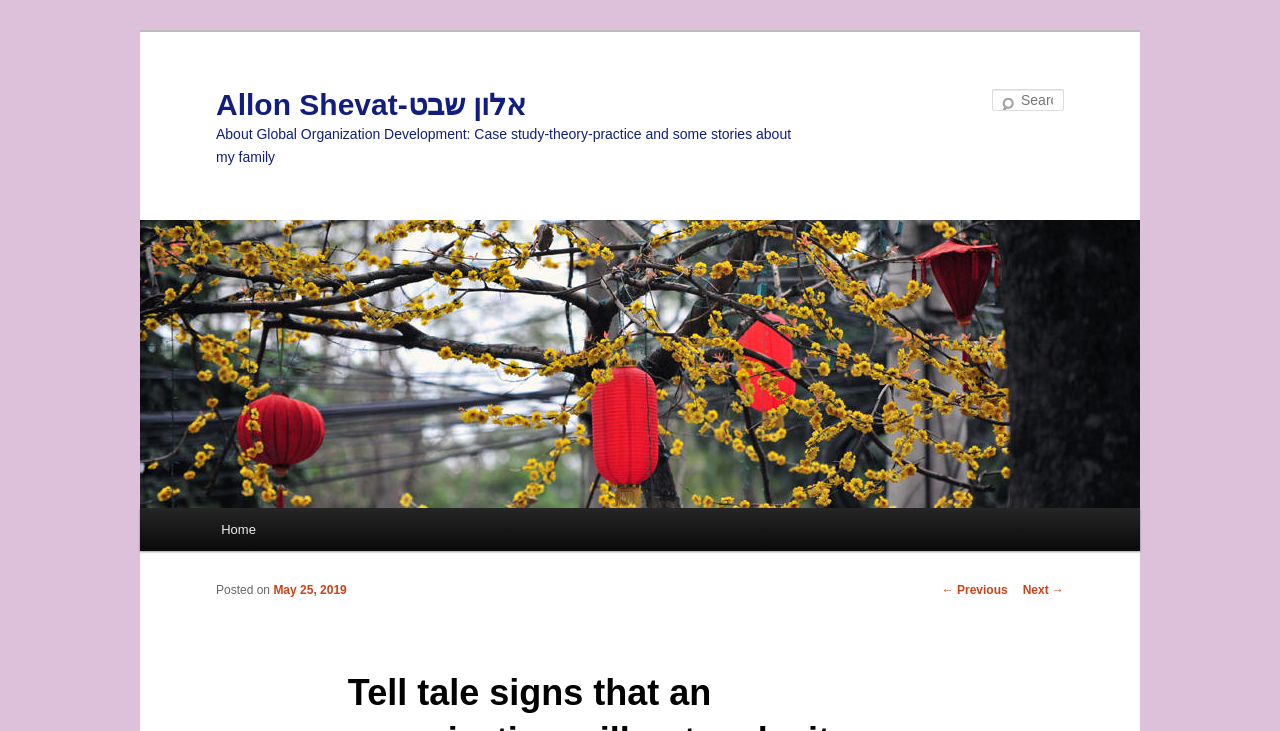Identify and provide the text content of the webpage's primary headline.

Allon Shevat-אלון שבט